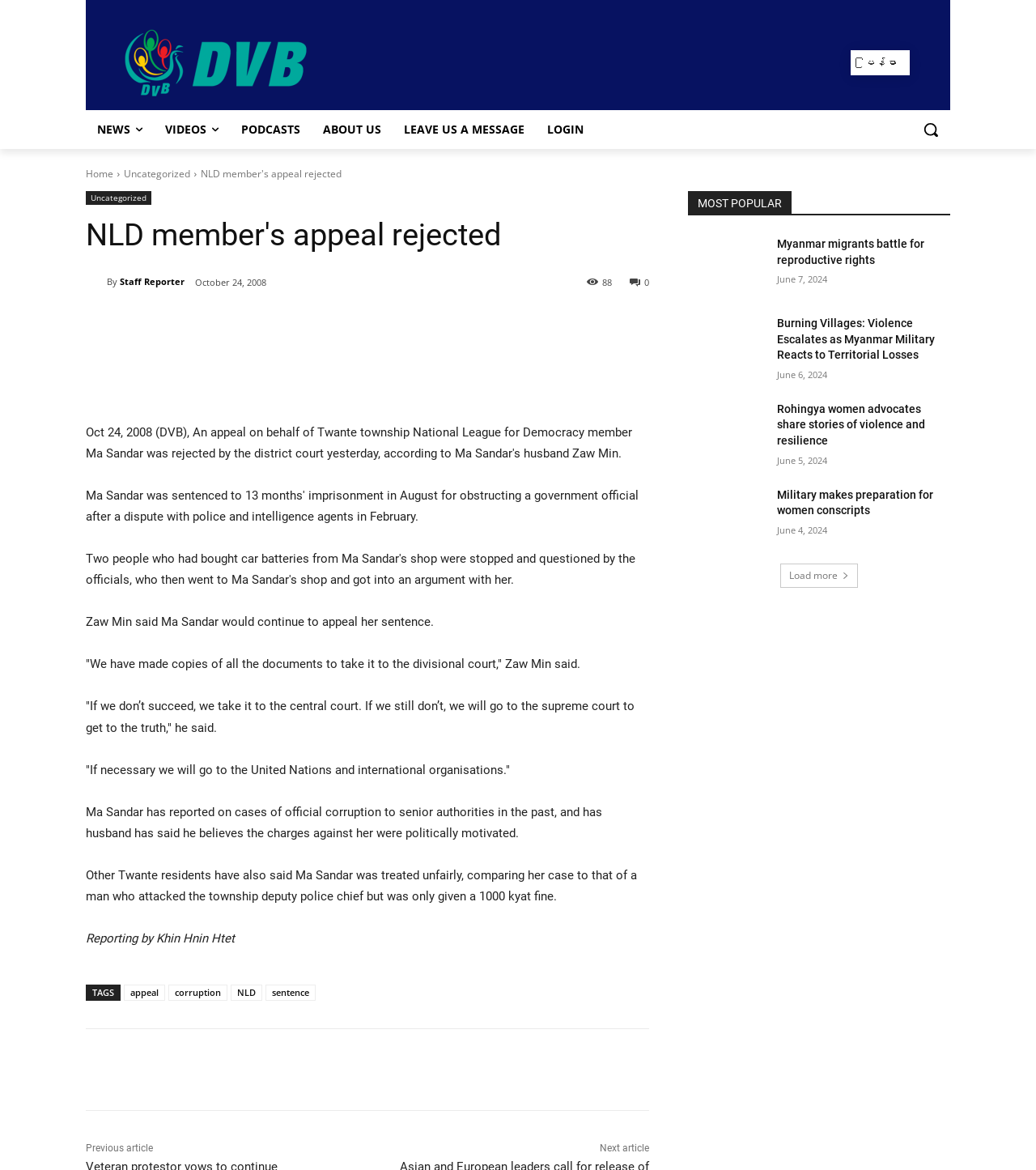Locate the bounding box coordinates of the region to be clicked to comply with the following instruction: "Click the 'MOST POPULAR' section". The coordinates must be four float numbers between 0 and 1, in the form [left, top, right, bottom].

[0.664, 0.163, 0.917, 0.184]